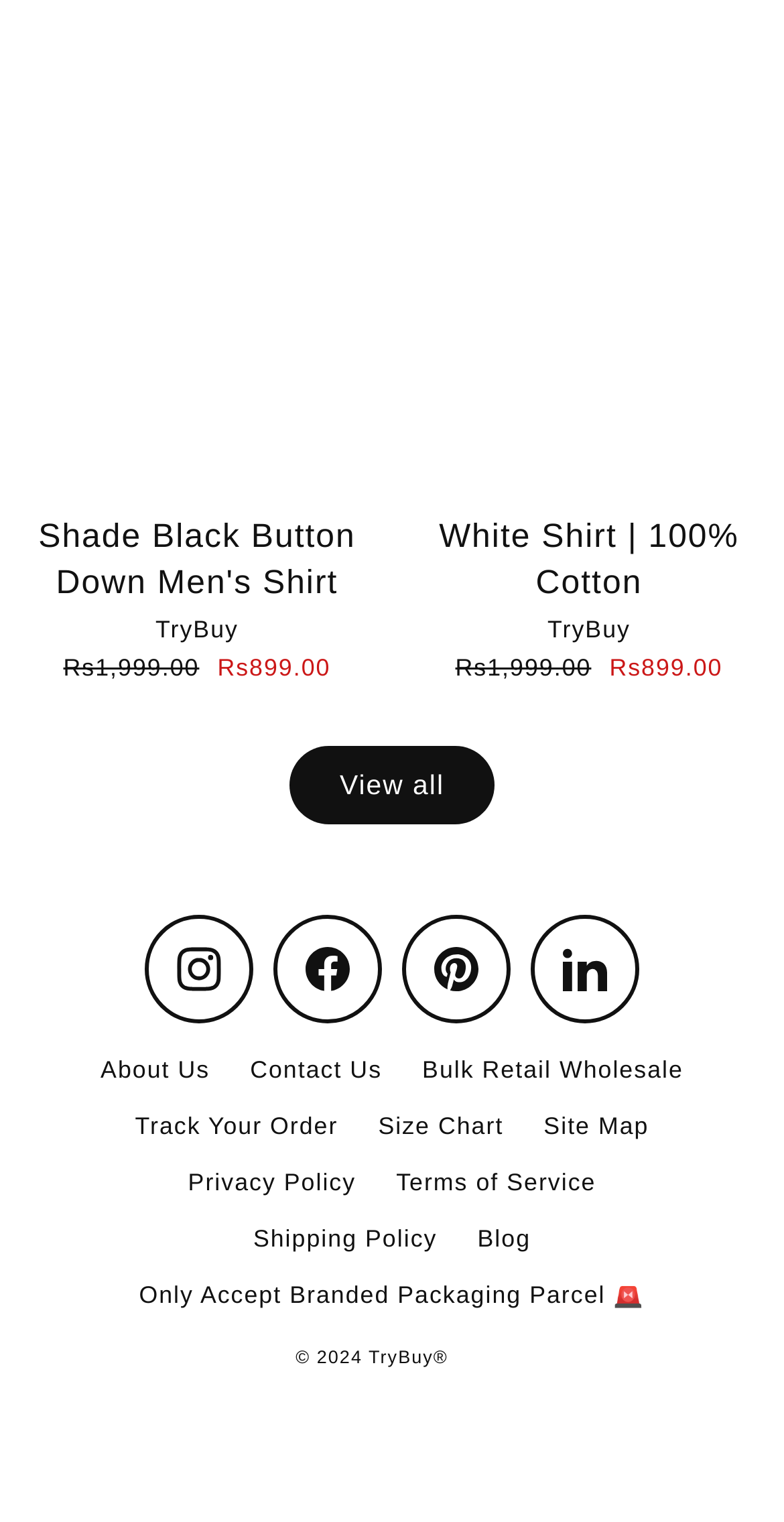Provide the bounding box coordinates of the UI element this sentence describes: "Contact Us".

[0.293, 0.686, 0.513, 0.723]